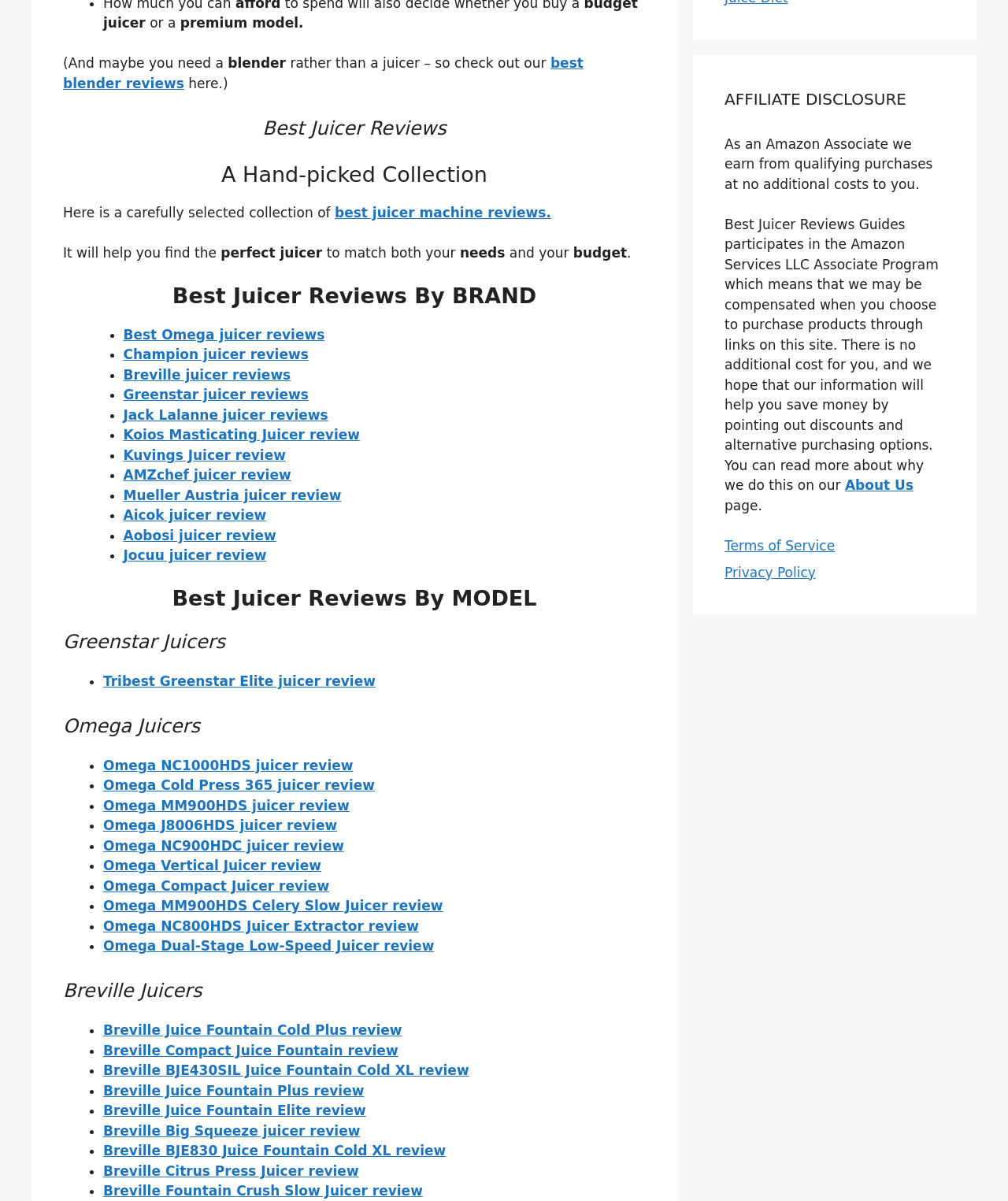Identify the bounding box coordinates of the area that should be clicked in order to complete the given instruction: "check out best Omega juicer reviews". The bounding box coordinates should be four float numbers between 0 and 1, i.e., [left, top, right, bottom].

[0.122, 0.272, 0.322, 0.285]